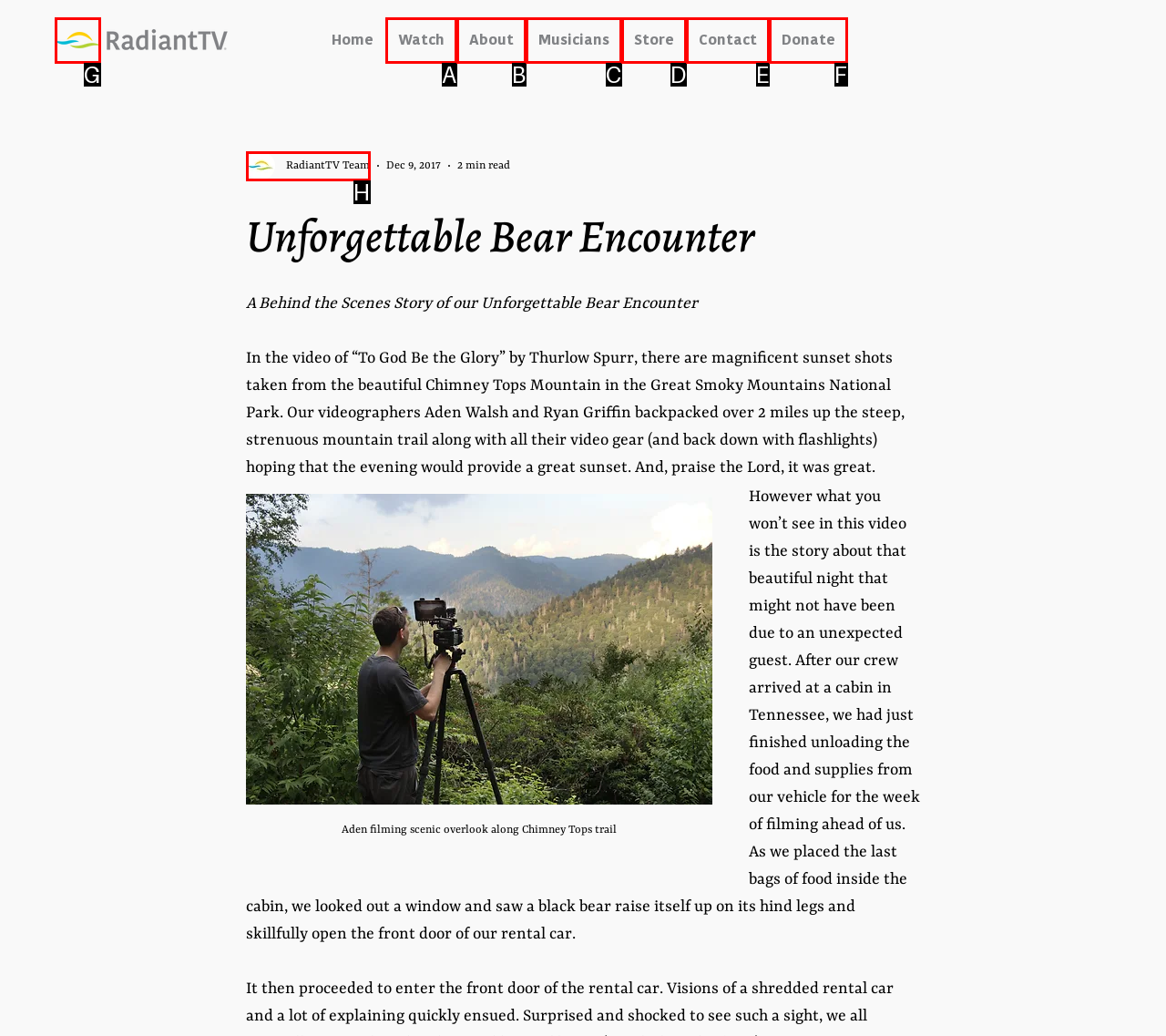Determine the HTML element to be clicked to complete the task: Click the RadiantTV Leaf Logo. Answer by giving the letter of the selected option.

G